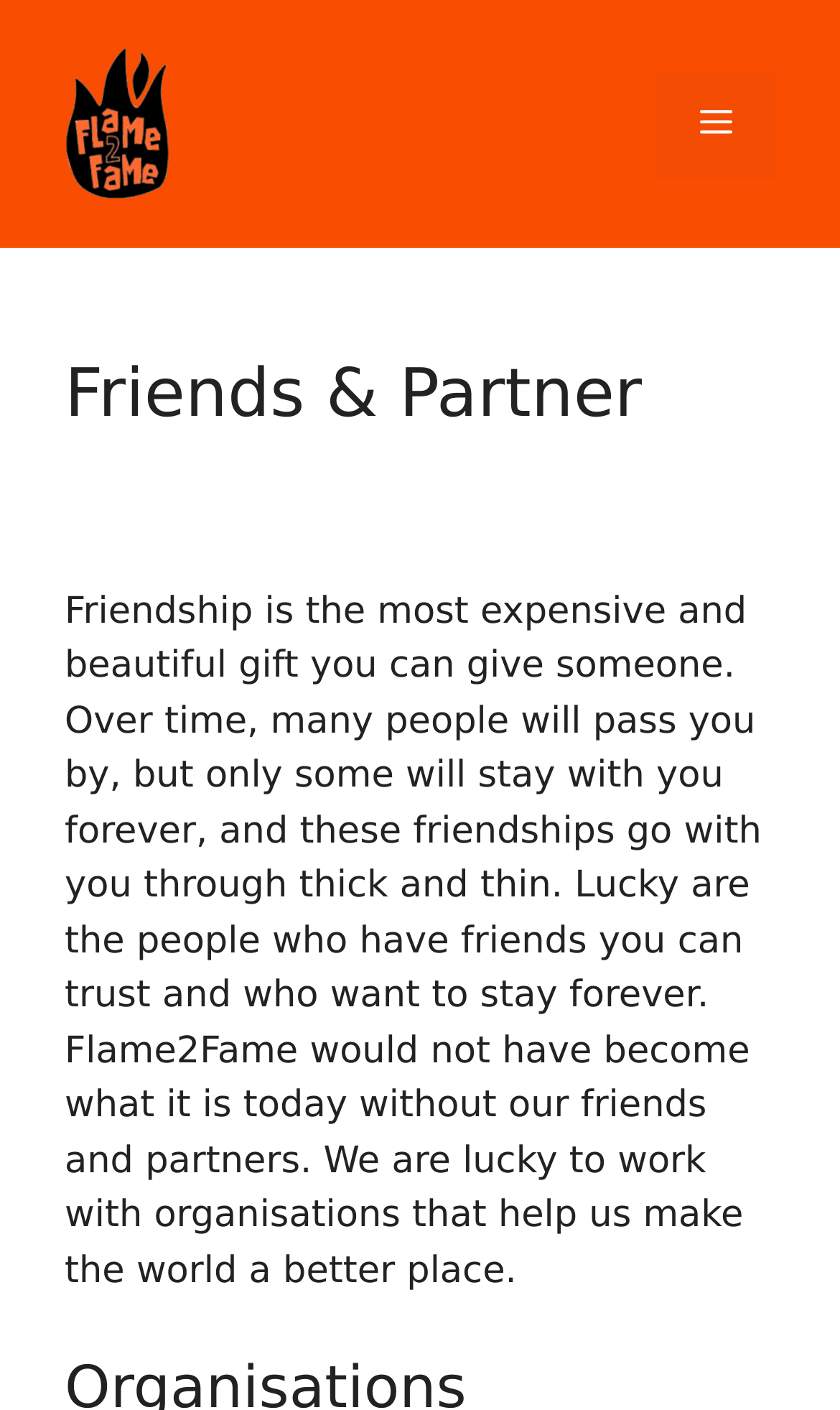Use a single word or phrase to respond to the question:
What is the significance of friendships according to the webpage?

They stay with you forever